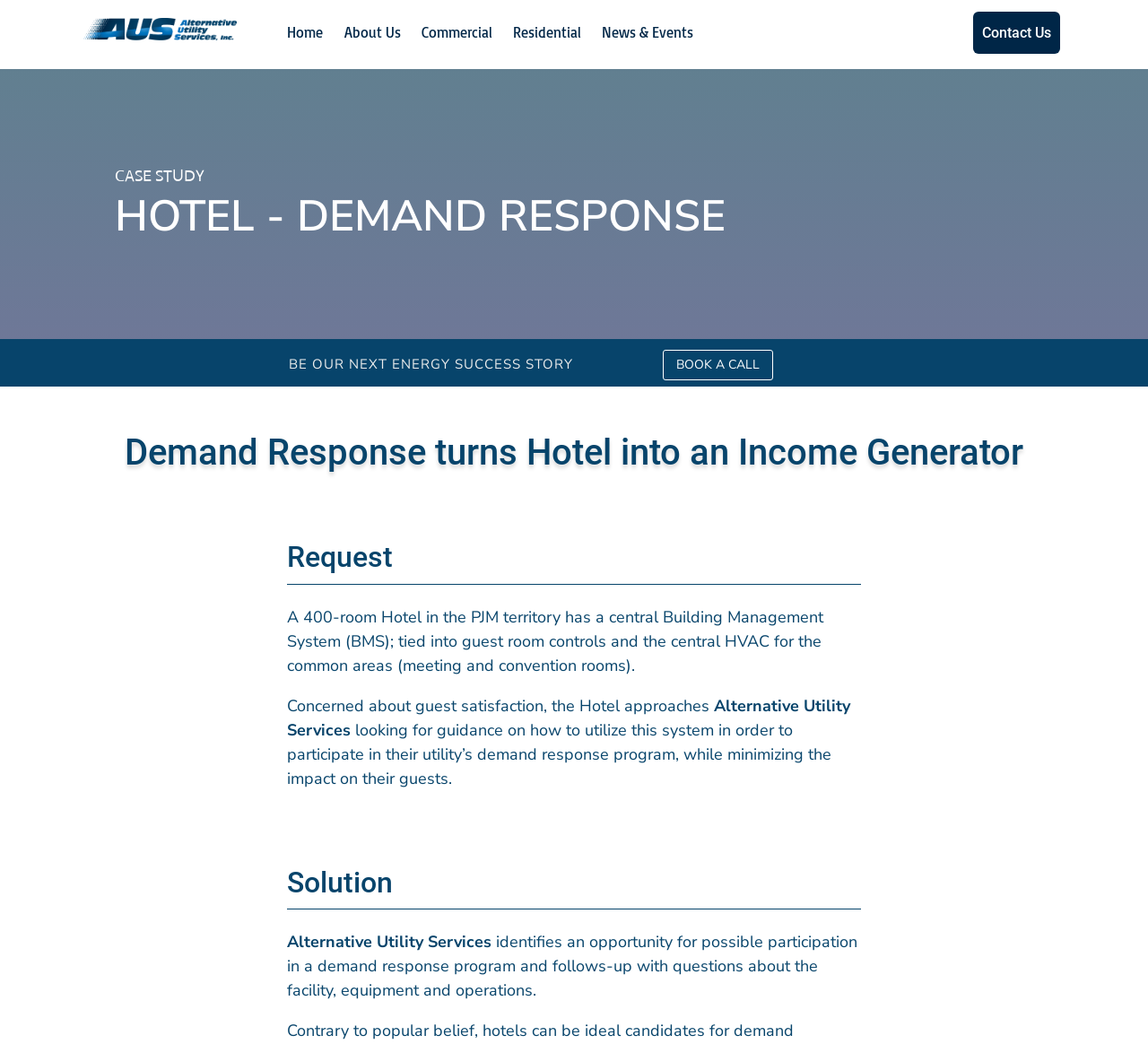Please determine the bounding box coordinates of the element's region to click in order to carry out the following instruction: "Click About Us". The coordinates should be four float numbers between 0 and 1, i.e., [left, top, right, bottom].

[0.3, 0.024, 0.349, 0.066]